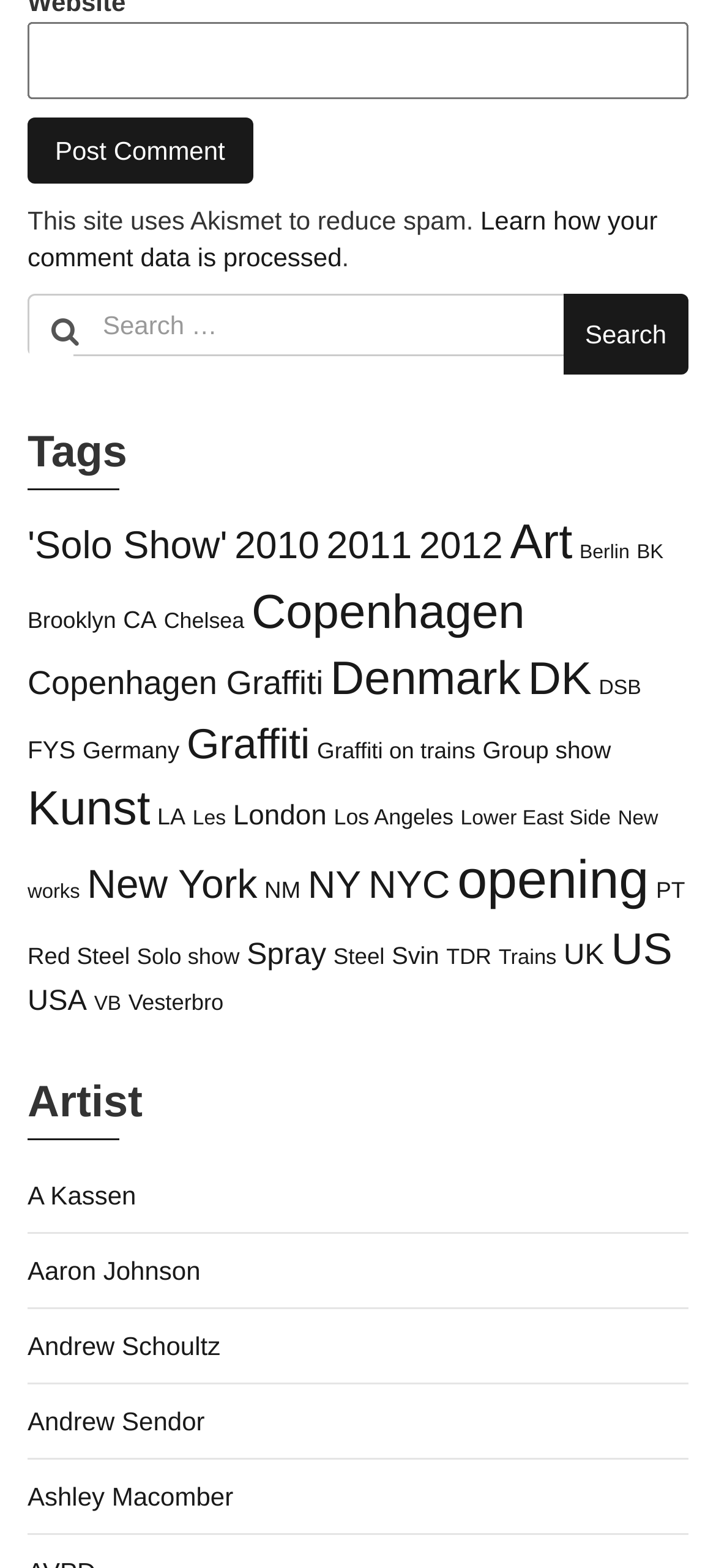Is there a way to post a comment on this website?
Provide a concise answer using a single word or phrase based on the image.

Yes